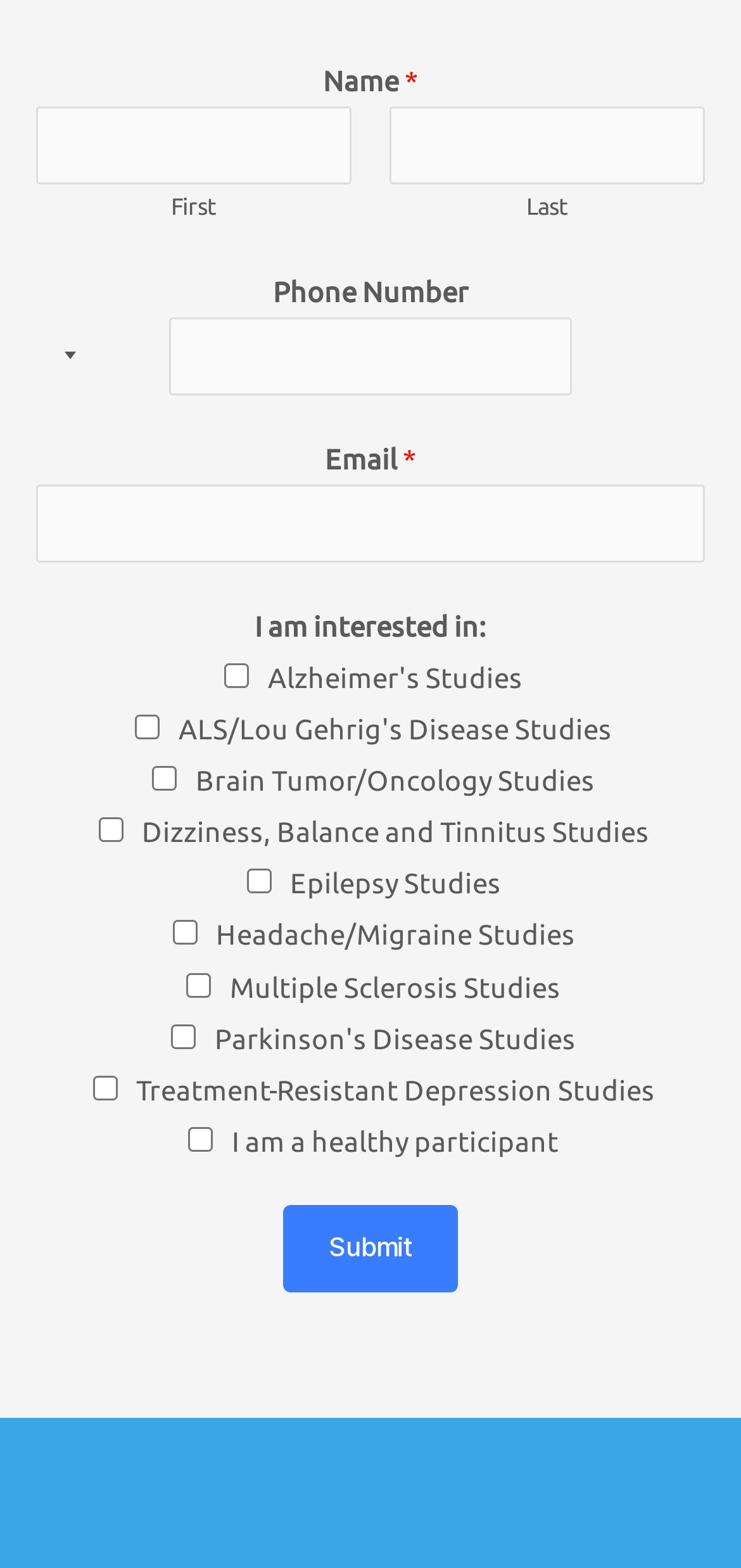How many checkboxes are there?
Look at the image and answer the question using a single word or phrase.

9